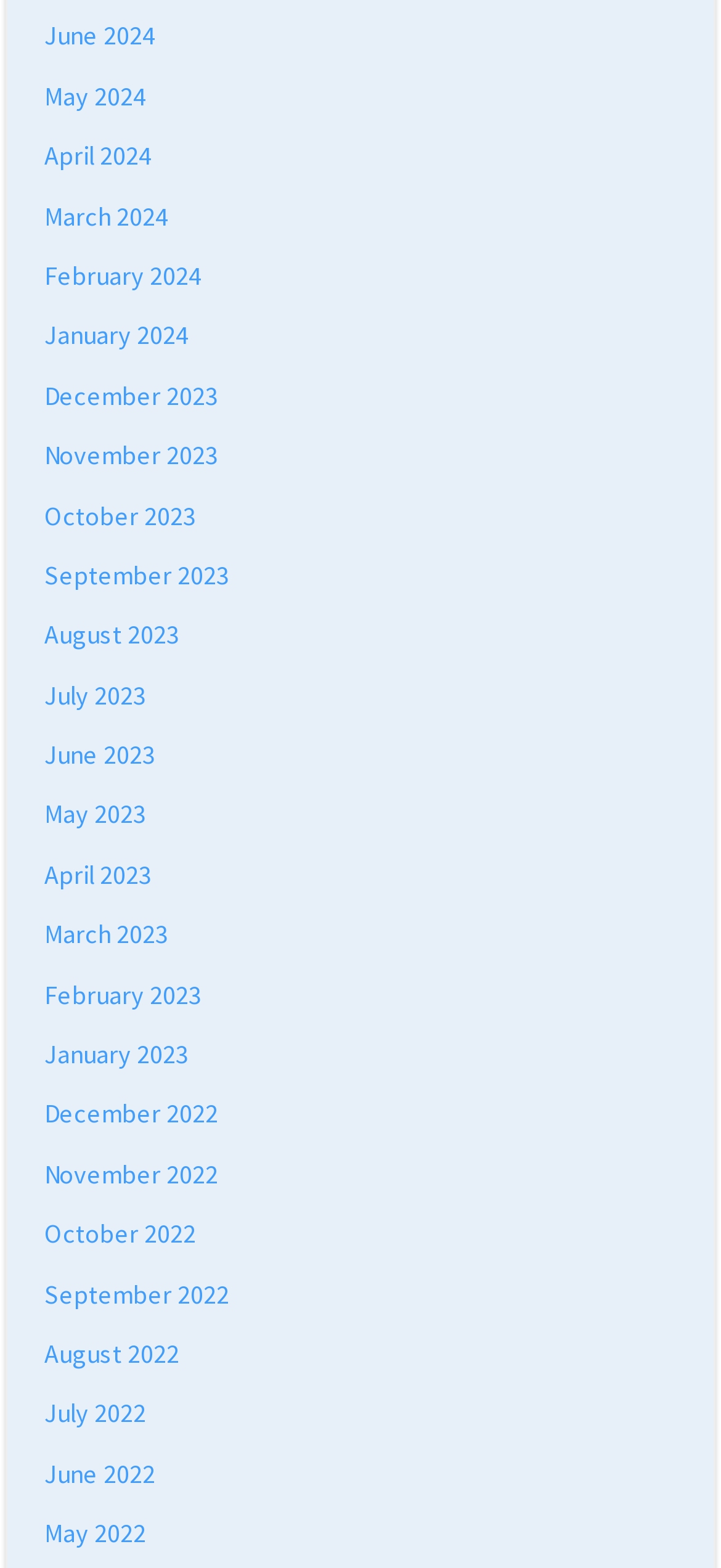Determine the bounding box coordinates of the clickable element necessary to fulfill the instruction: "go to May 2023". Provide the coordinates as four float numbers within the 0 to 1 range, i.e., [left, top, right, bottom].

[0.062, 0.509, 0.203, 0.53]